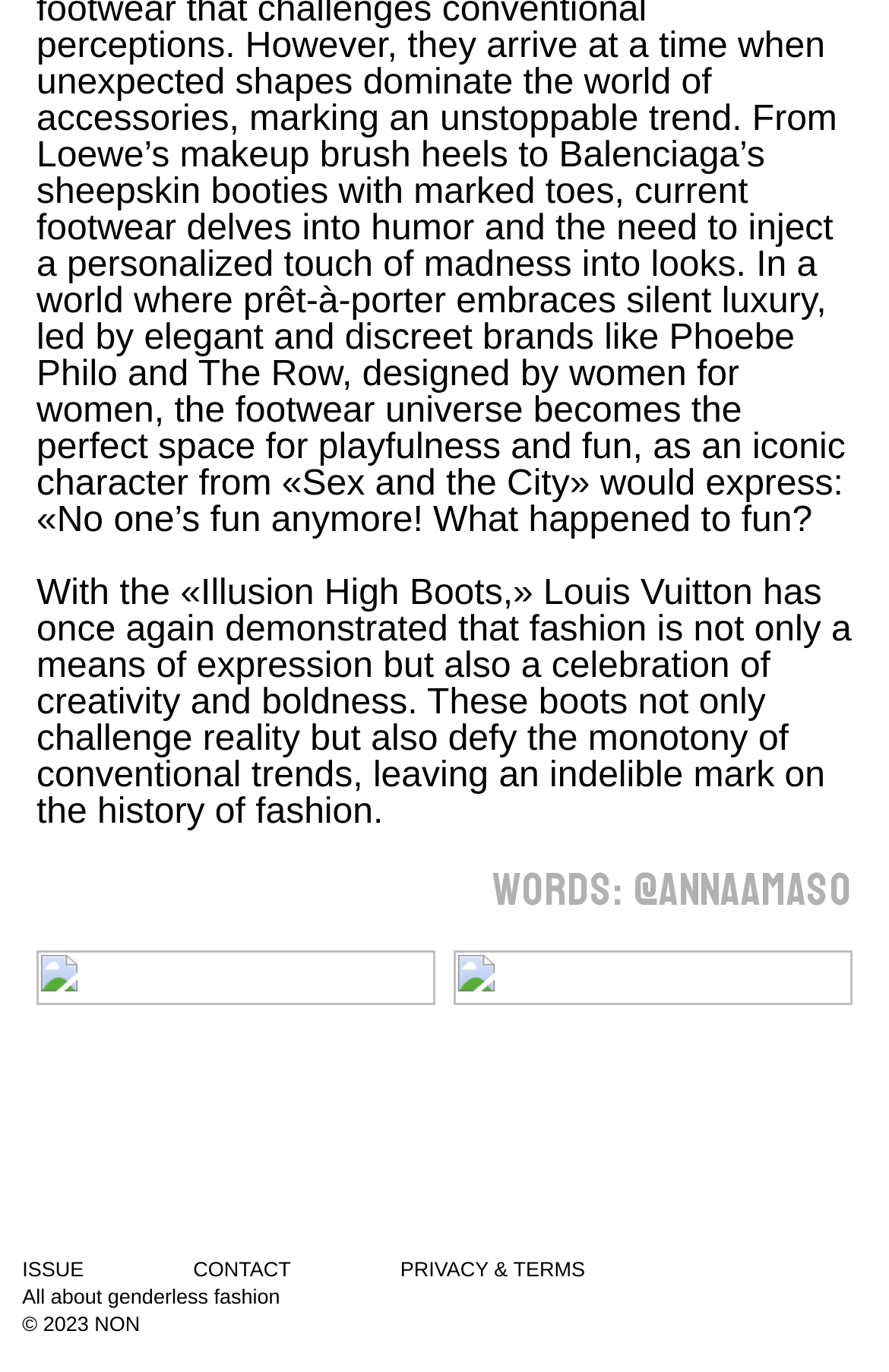What is the main topic of the webpage?
Give a detailed response to the question by analyzing the screenshot.

The webpage appears to be discussing fashion, specifically the concept of genderless fashion, as indicated by the text 'All about genderless fashion' at the bottom of the page. The image of boots and the description of Louis Vuitton's 'Illusion High Boots' also suggest a focus on fashion.